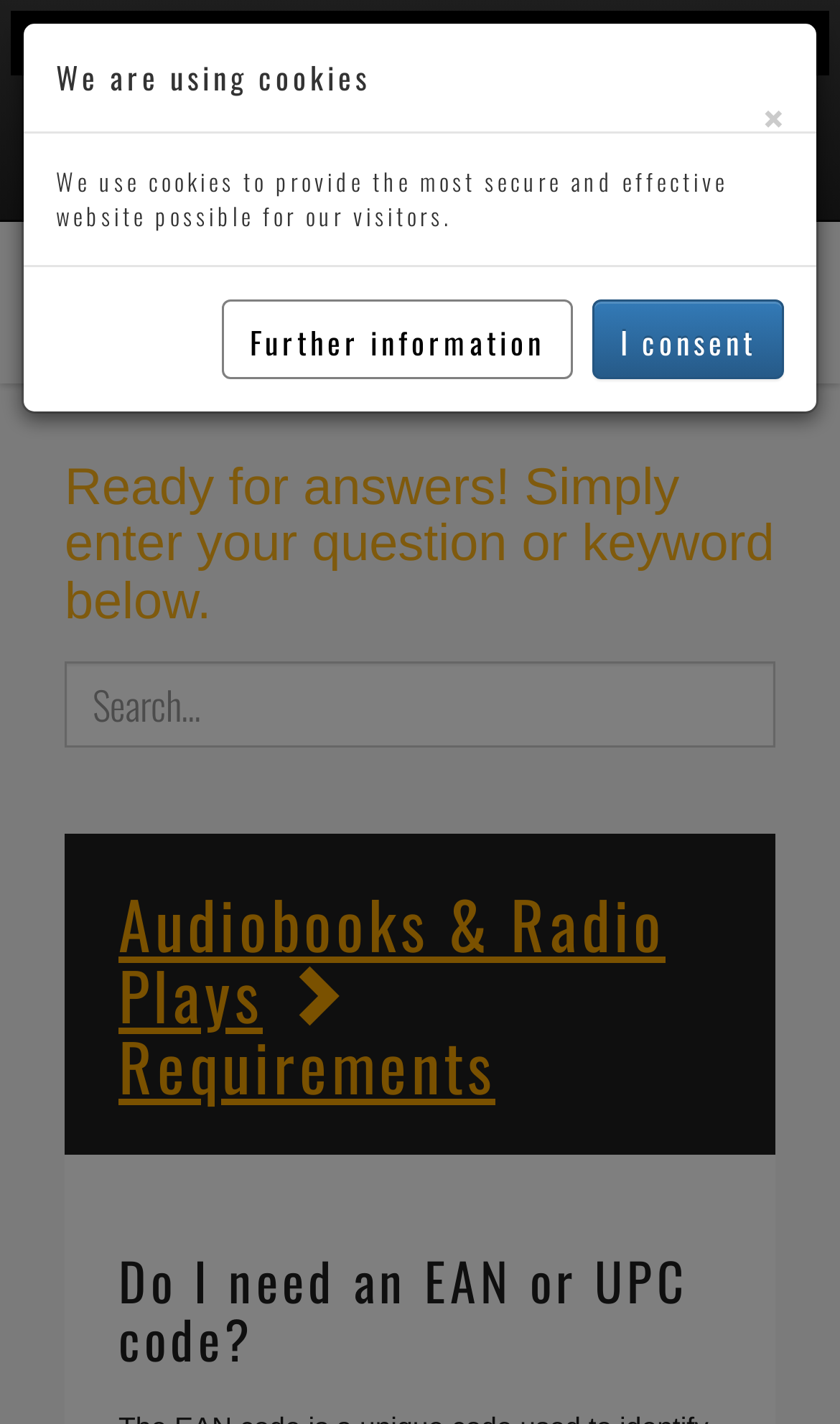Please locate the bounding box coordinates of the element's region that needs to be clicked to follow the instruction: "Enter a question or keyword". The bounding box coordinates should be provided as four float numbers between 0 and 1, i.e., [left, top, right, bottom].

[0.077, 0.465, 0.923, 0.525]